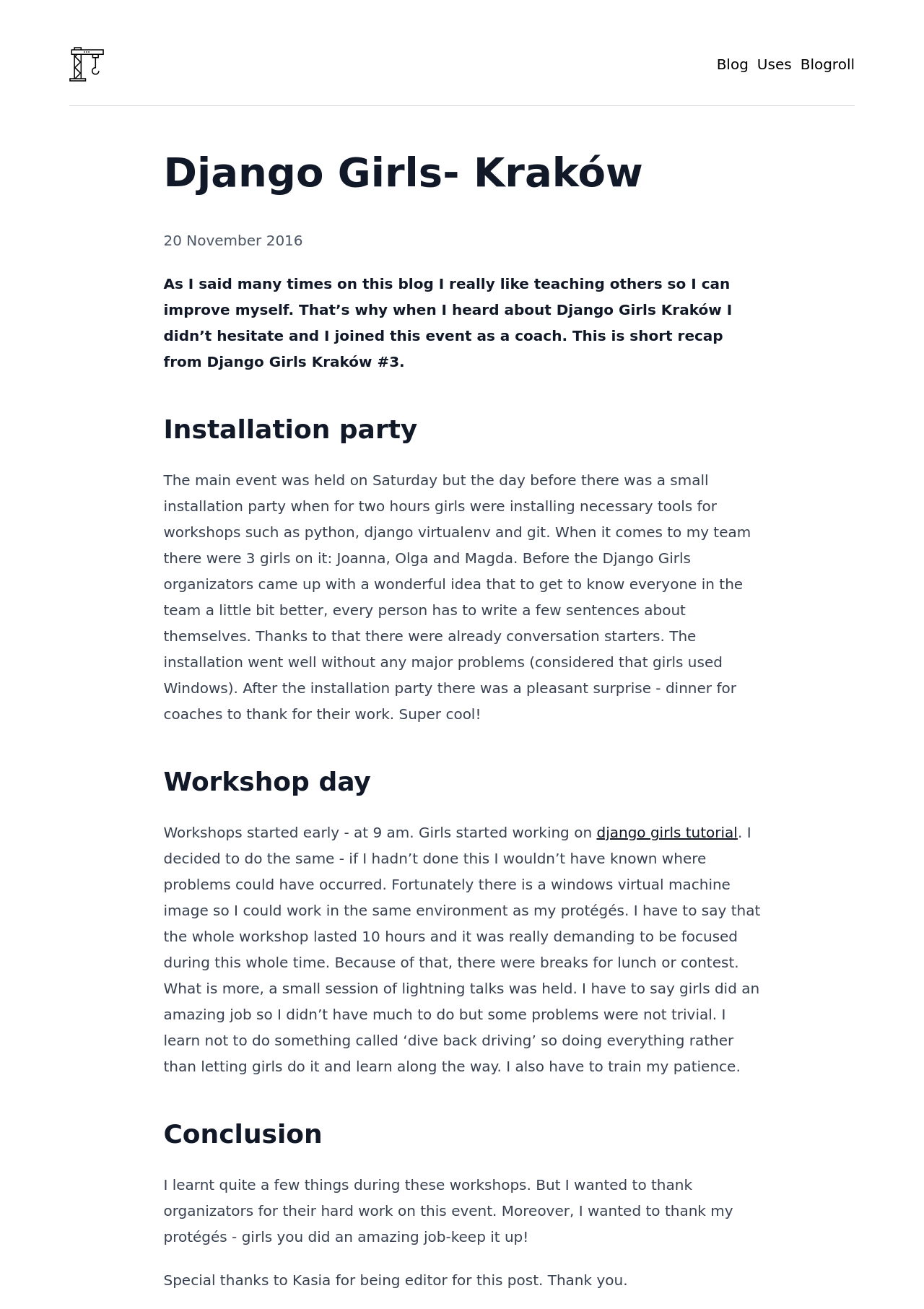Who edited the blog post?
Give a single word or phrase as your answer by examining the image.

Kasia